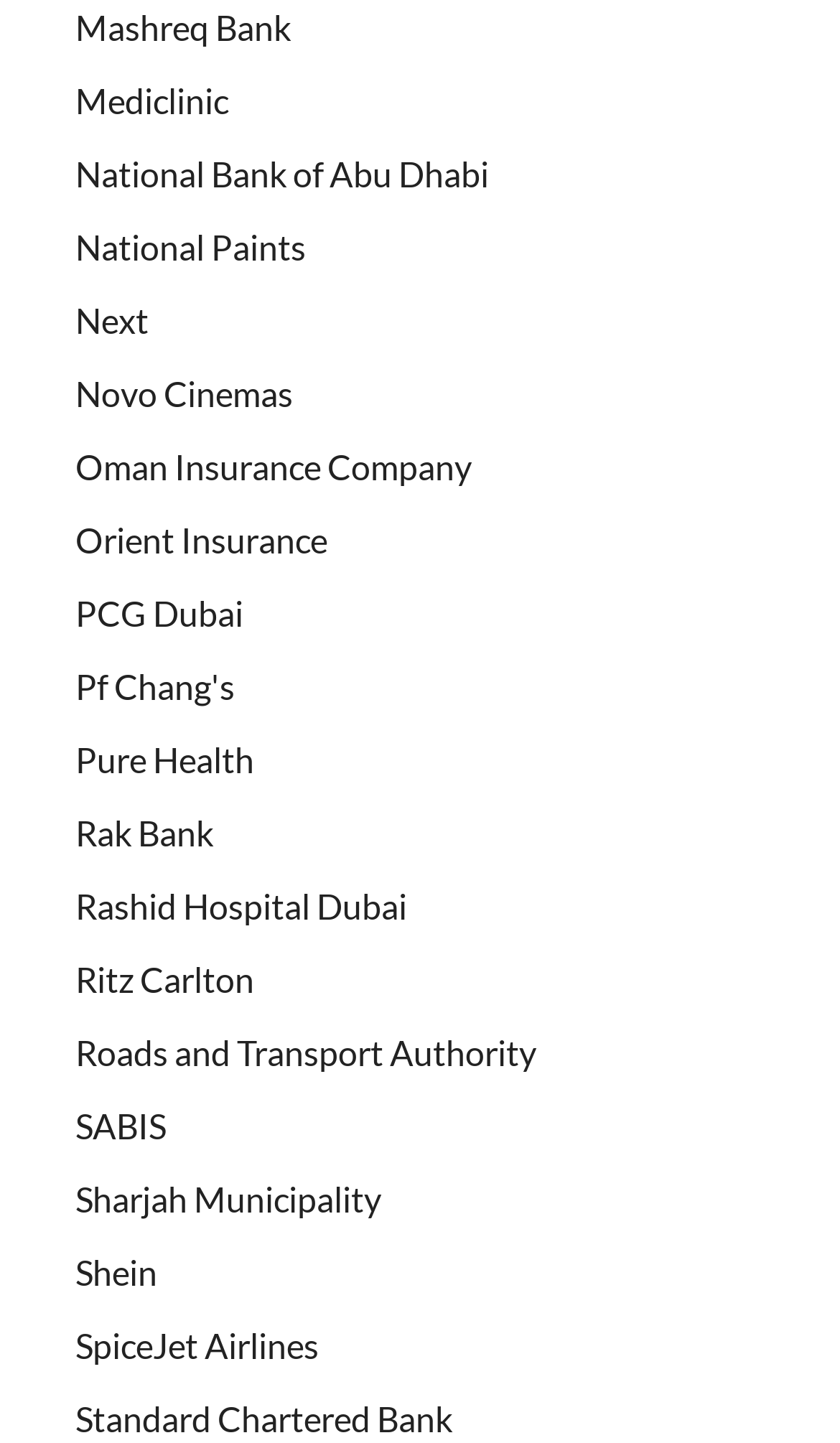Please determine the bounding box coordinates of the area that needs to be clicked to complete this task: 'Click on the Diversity and Inclusion link'. The coordinates must be four float numbers between 0 and 1, formatted as [left, top, right, bottom].

None